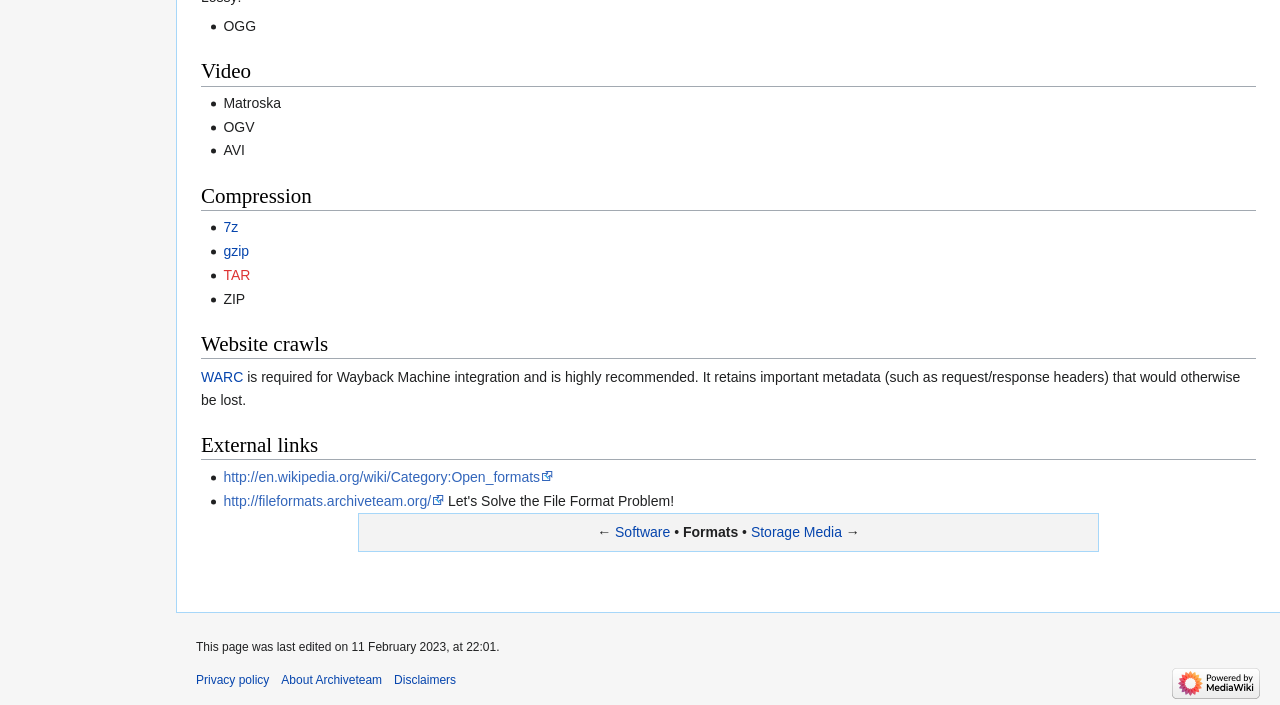What is the navigation link that points to the 'Software' page?
Answer the question with a detailed explanation, including all necessary information.

The navigation link that points to the 'Software' page is the '← Software' link, which is located in the navigation menu at the bottom of the webpage.